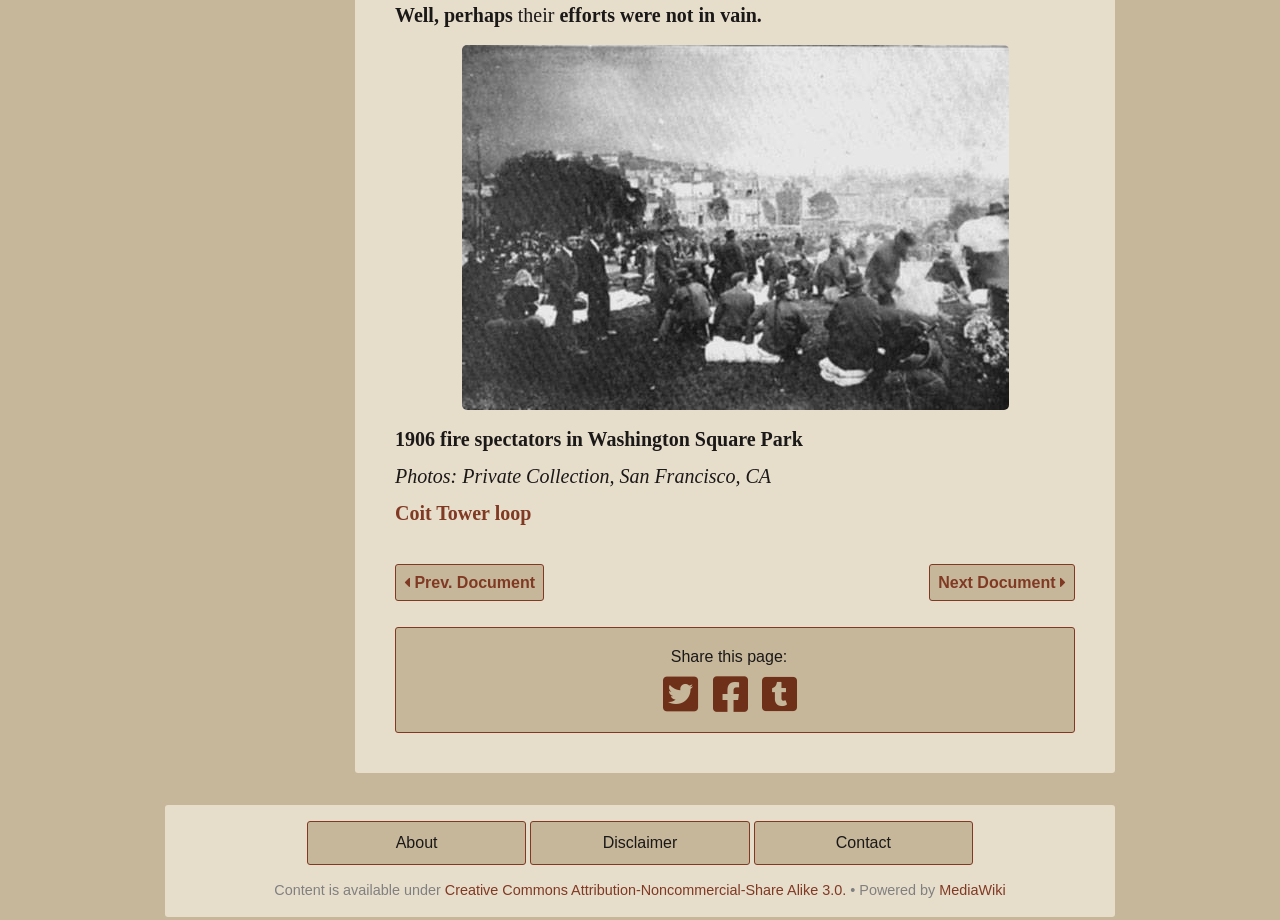What is the license of the content?
Please answer using one word or phrase, based on the screenshot.

Creative Commons Attribution-Noncommercial-Share Alike 3.0.